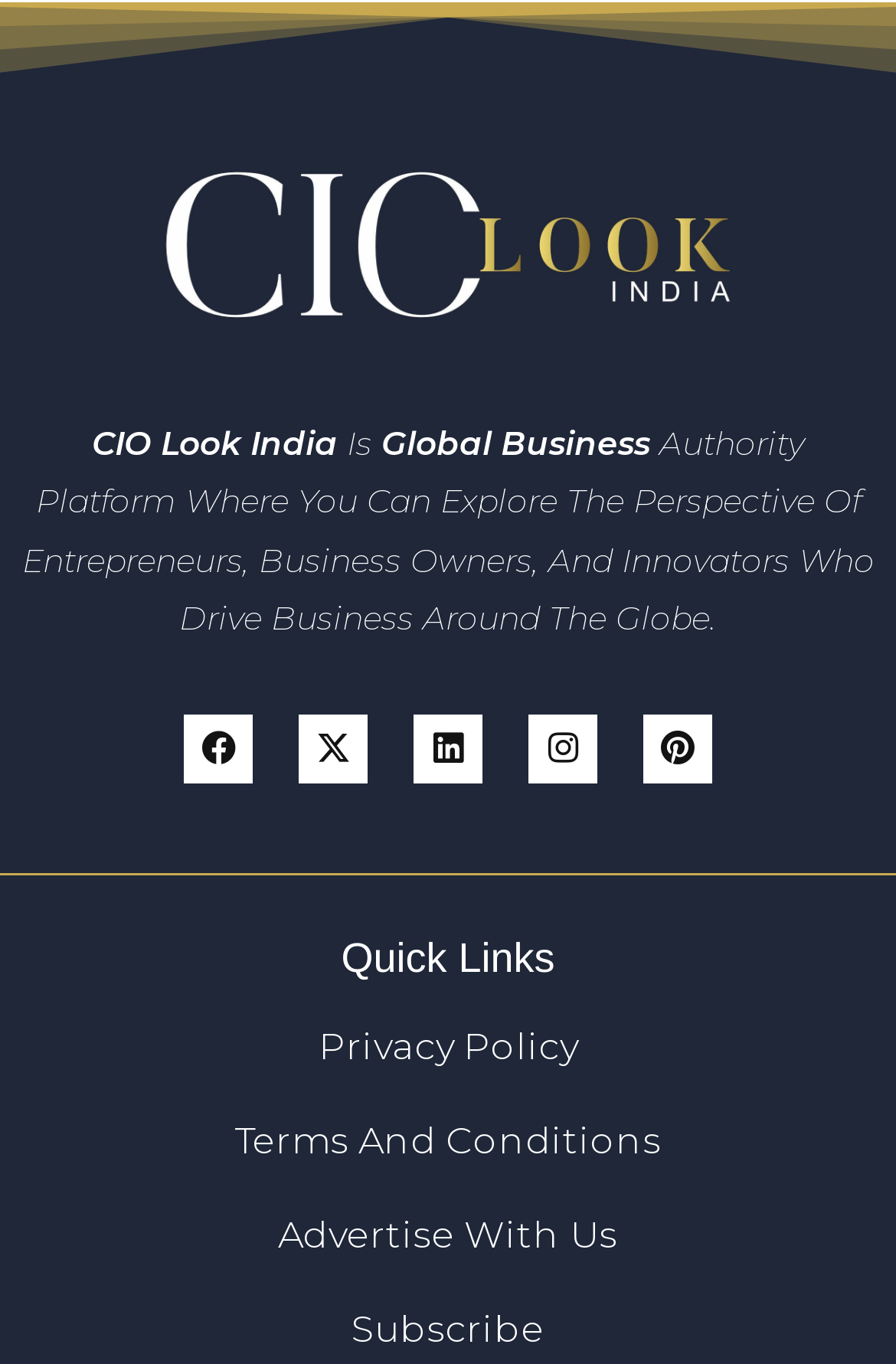Identify the bounding box for the UI element specified in this description: "Privacy Policy". The coordinates must be four float numbers between 0 and 1, formatted as [left, top, right, bottom].

[0.0, 0.751, 1.0, 0.785]